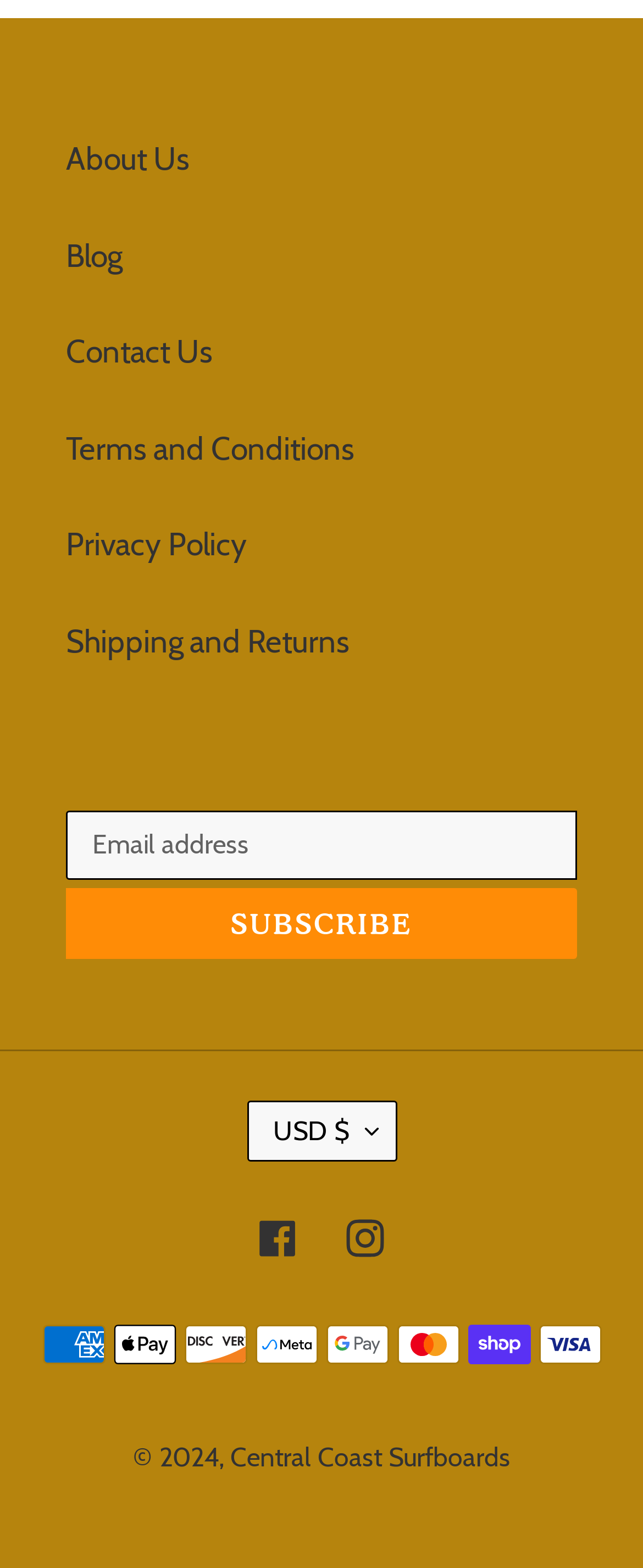Answer the following inquiry with a single word or phrase:
What currencies can be selected?

USD